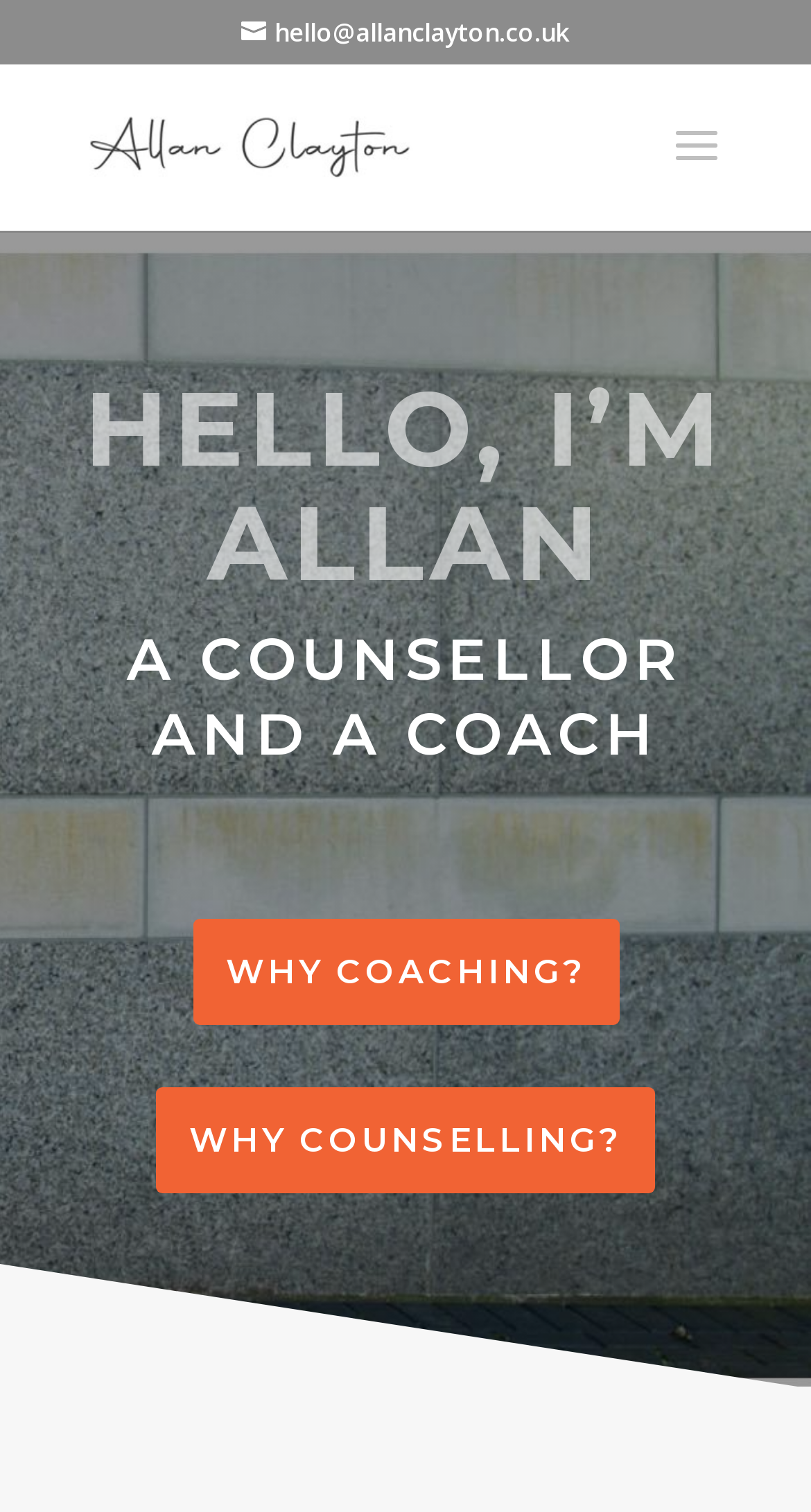Articulate a detailed summary of the webpage's content and design.

The webpage is the personal website of Allan Clayton, a counsellor and coach. At the top left, there is a link to contact Allan via email, "hello@allanclayton.co.uk". Next to it, there is a link to the website's homepage, "Allan Clayton", accompanied by an image with the same name. 

On the top right, there is a search bar with a label "Search for:". 

Below the top section, there are two headings that introduce Allan Clayton. The first heading, "HELLO, I’M ALLAN", is followed by a second heading, "A COUNSELLOR AND A COACH". 

Further down, there are two links, "WHY COACHING? 5" and "WHY COUNSELLING? 5", which are likely related to Allan's services as a coach and counsellor. The "WHY COACHING? 5" link is positioned to the right of the "WHY COUNSELLING? 5" link.